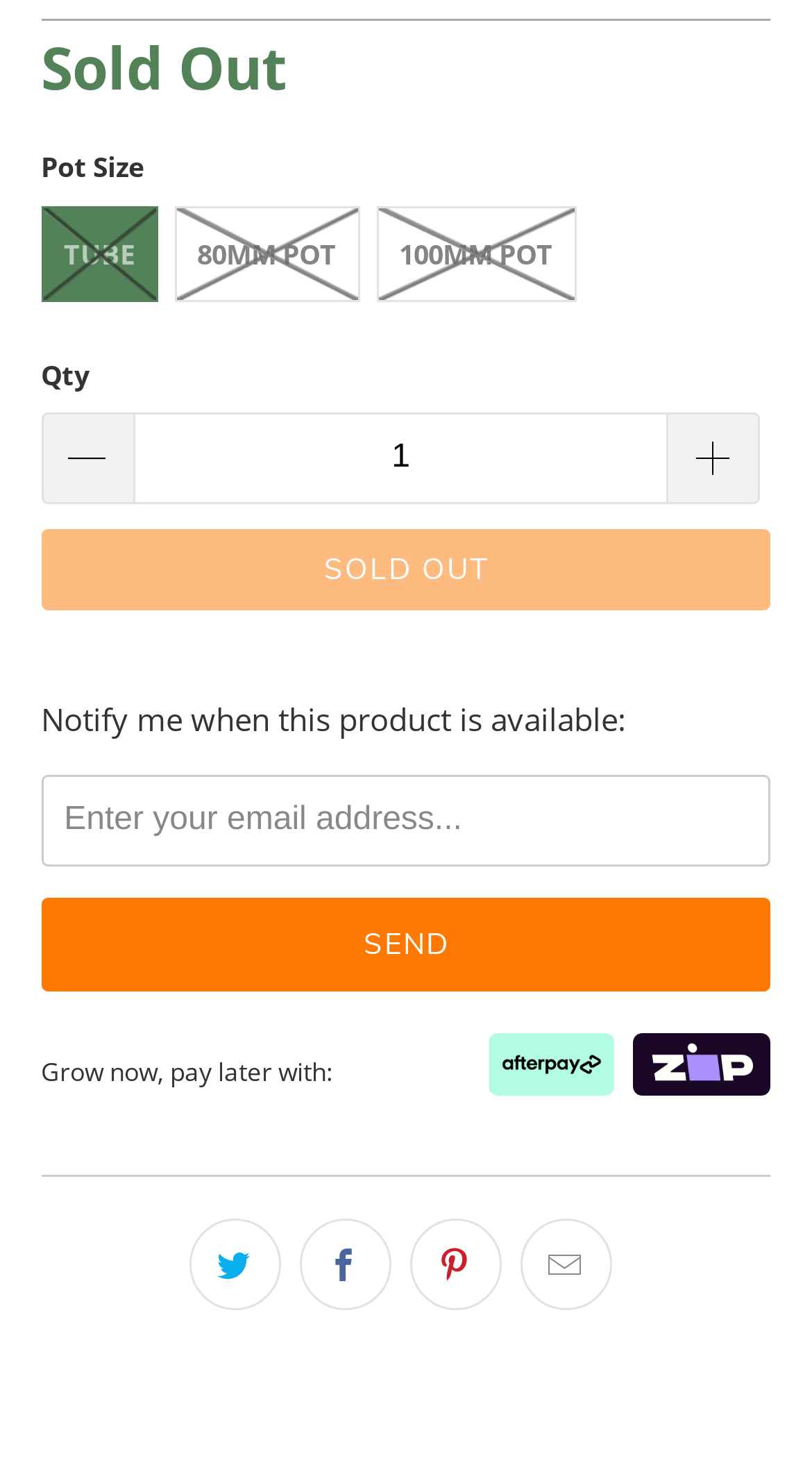What is the purpose of the textbox?
Give a one-word or short-phrase answer derived from the screenshot.

Notify me when available